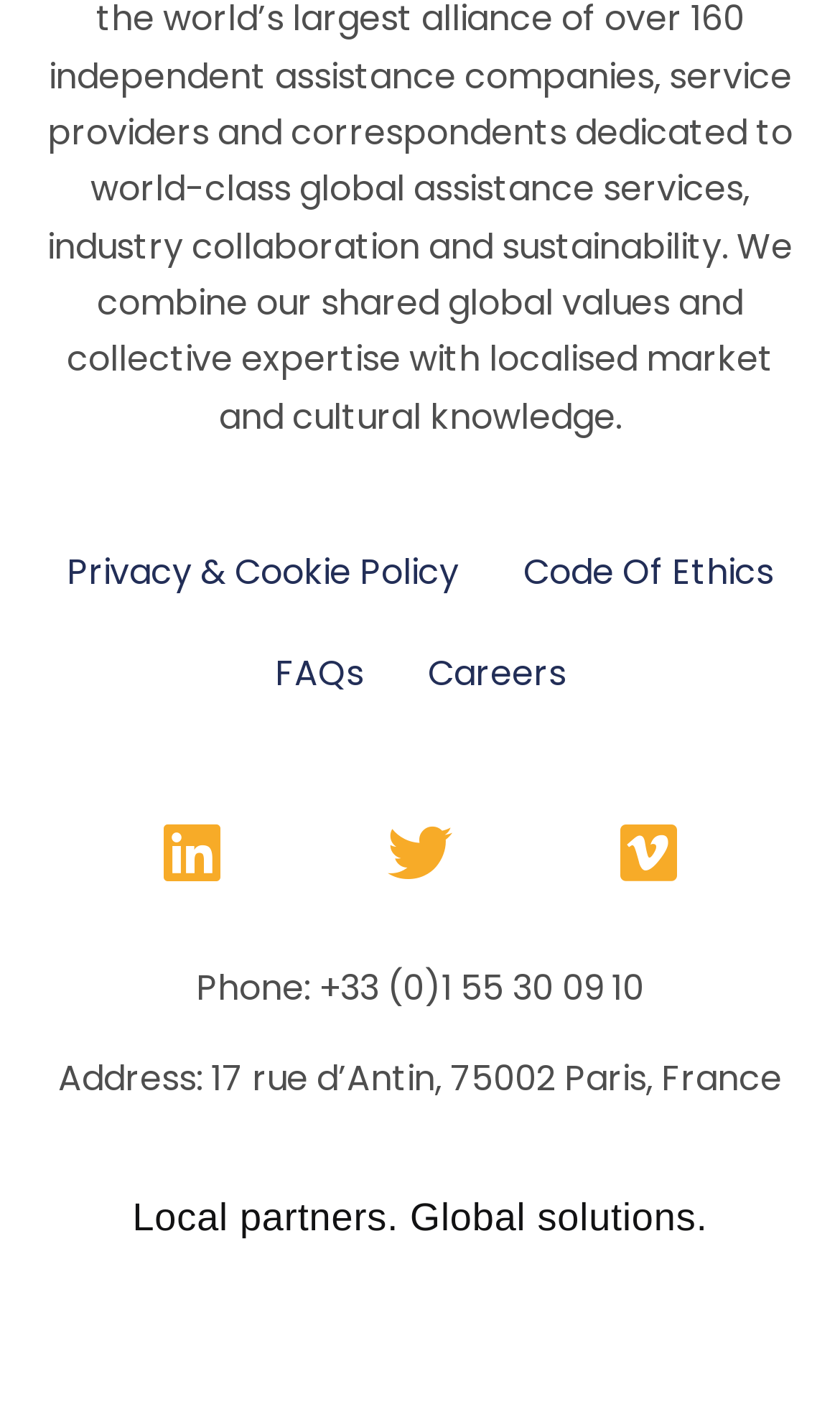Determine the bounding box coordinates of the UI element that matches the following description: "Privacy & Cookie Policy". The coordinates should be four float numbers between 0 and 1 in the format [left, top, right, bottom].

[0.079, 0.37, 0.546, 0.44]